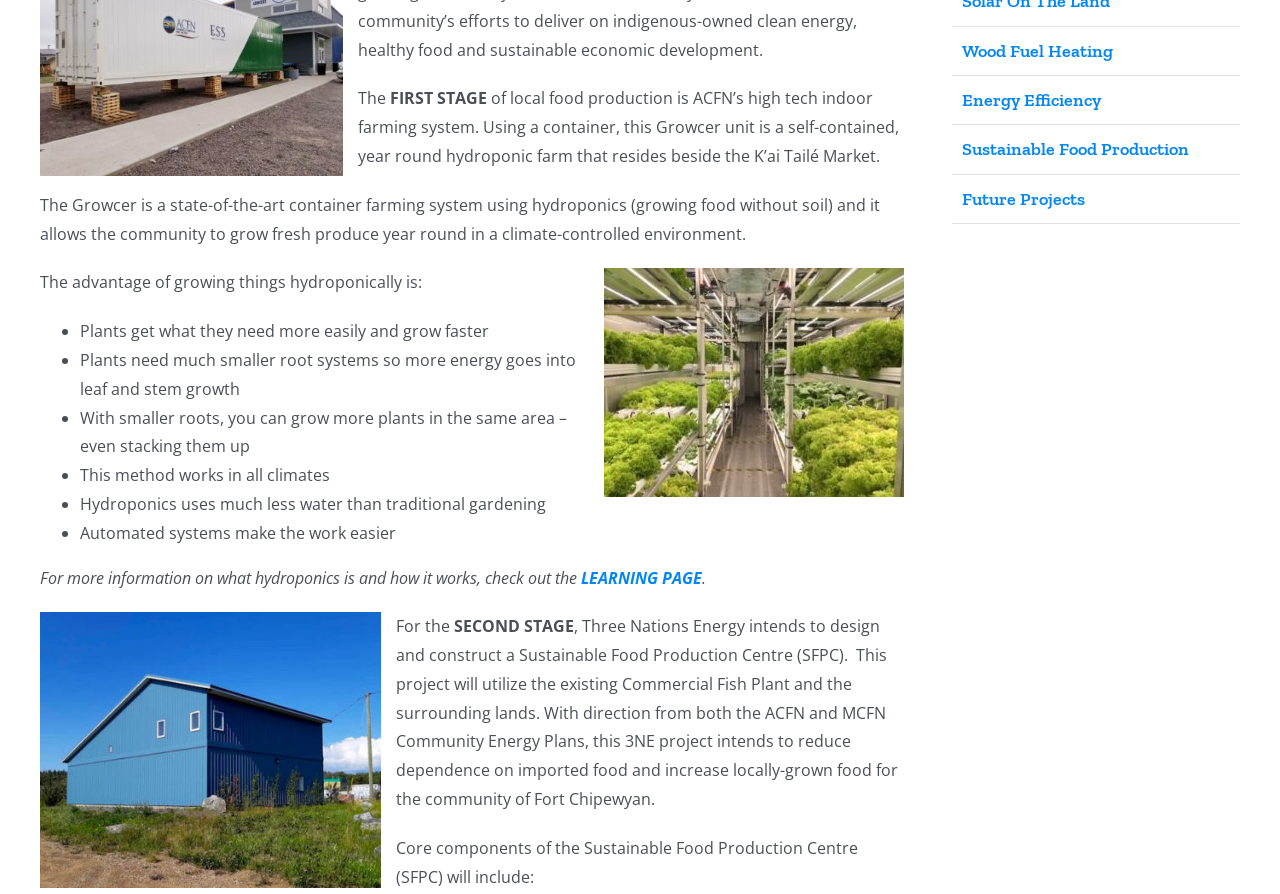Based on the element description: "Sustainable Food Production", identify the bounding box coordinates for this UI element. The coordinates must be four float numbers between 0 and 1, listed as [left, top, right, bottom].

[0.744, 0.14, 0.969, 0.195]